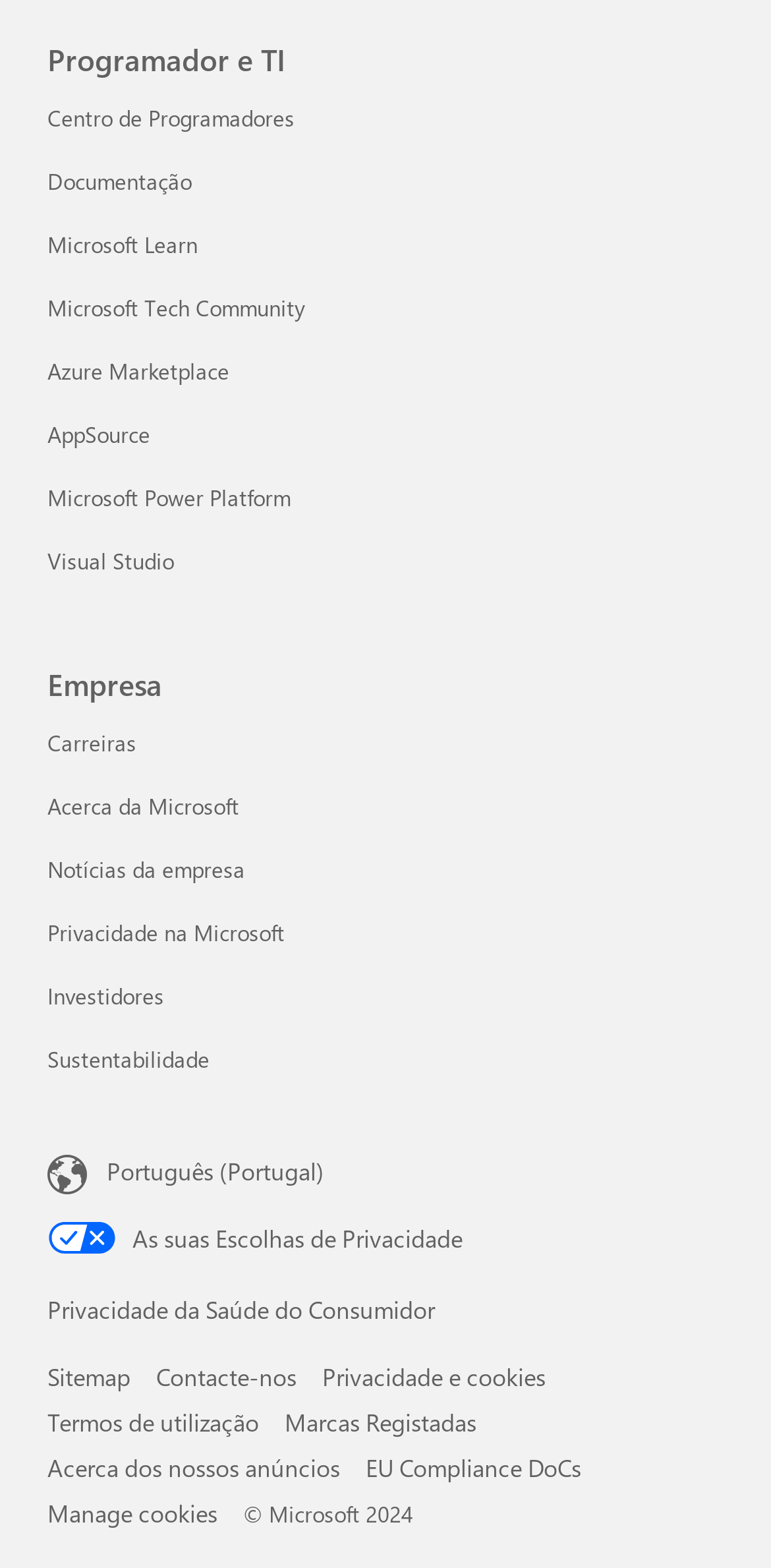How many links are under the 'Empresa' heading?
Using the image, respond with a single word or phrase.

9